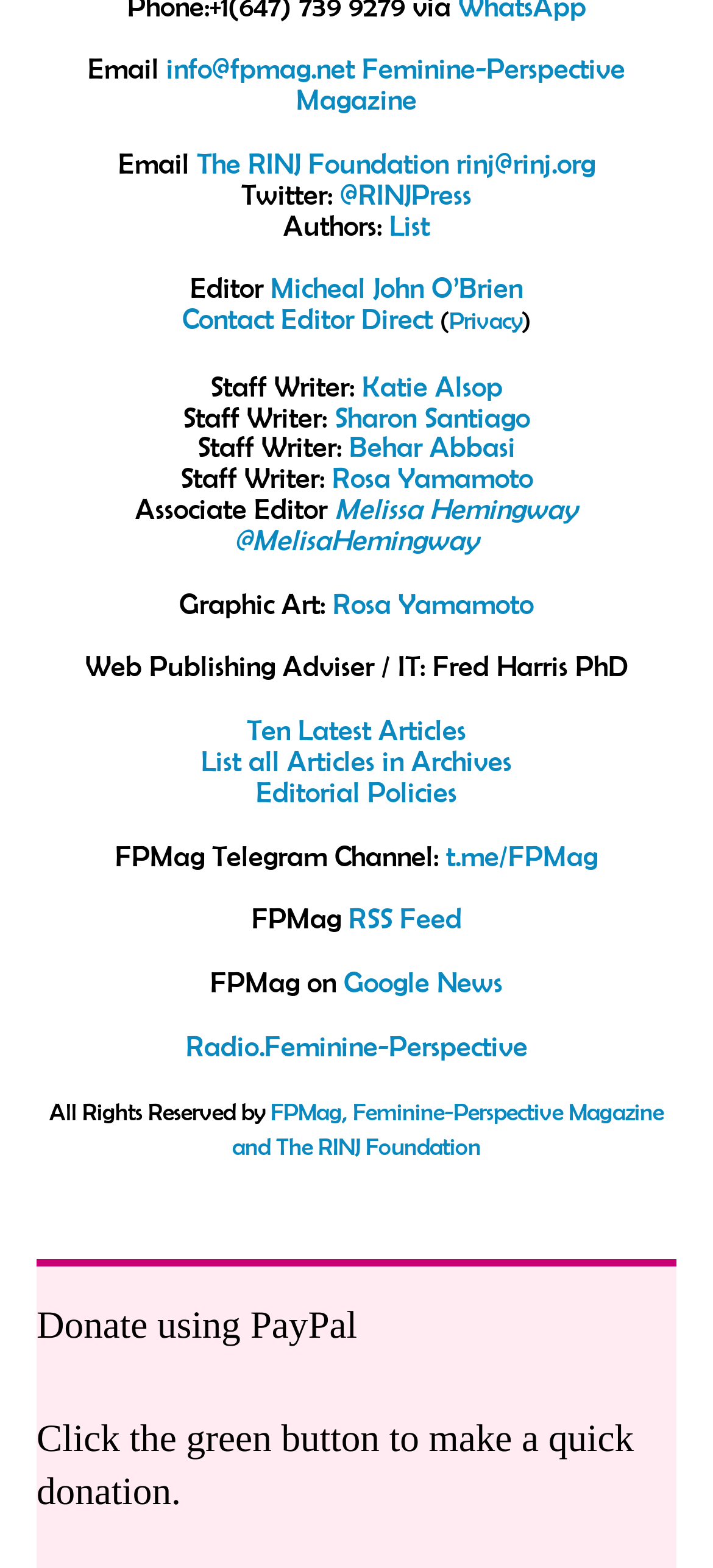Please determine the bounding box coordinates of the element to click in order to execute the following instruction: "Donate using PayPal". The coordinates should be four float numbers between 0 and 1, specified as [left, top, right, bottom].

[0.051, 0.829, 0.949, 0.863]